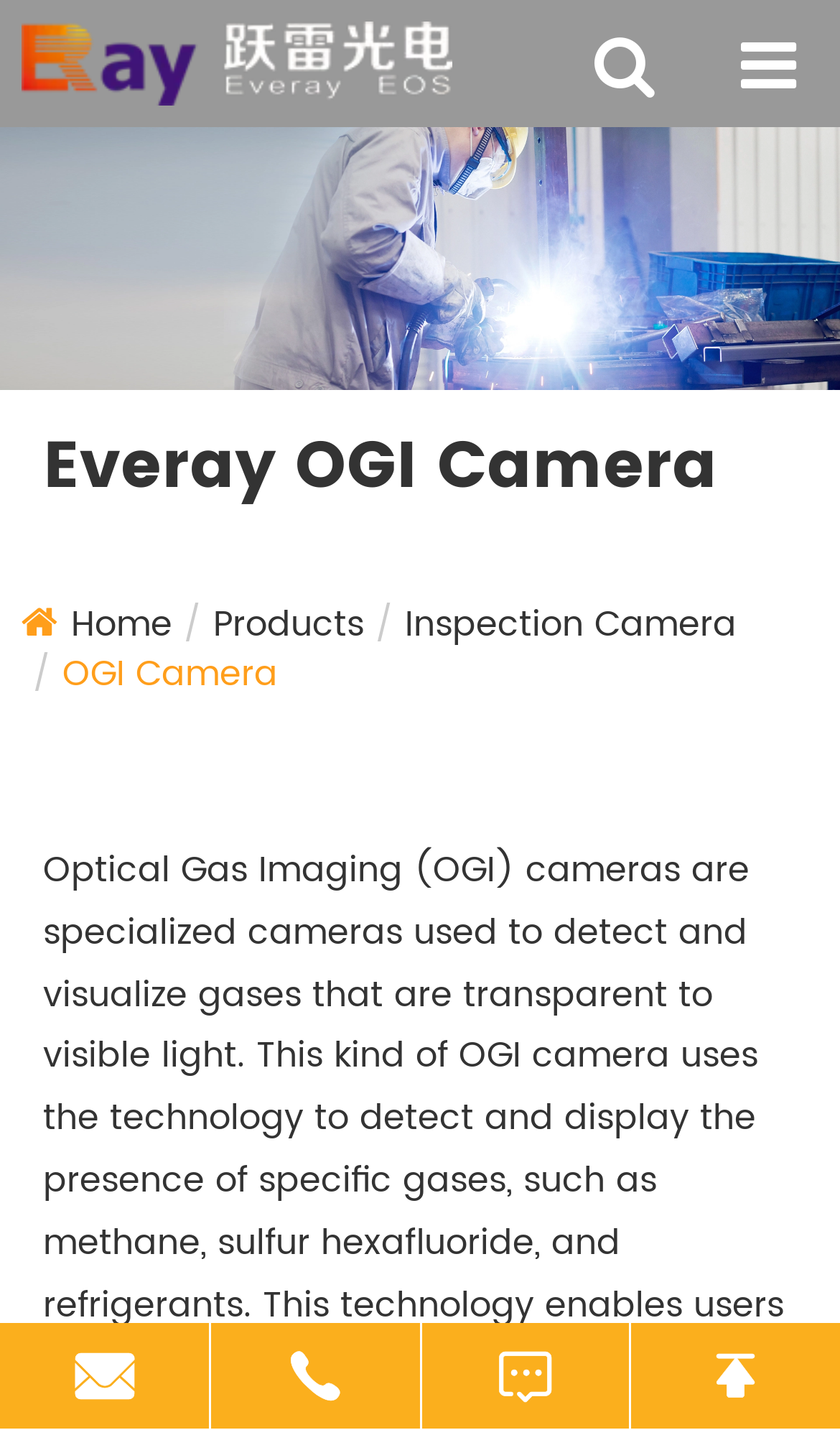Determine the bounding box coordinates for the UI element described. Format the coordinates as (top-left x, top-left y, bottom-right x, bottom-right y) and ensure all values are between 0 and 1. Element description: Inspection Camera

[0.482, 0.418, 0.877, 0.457]